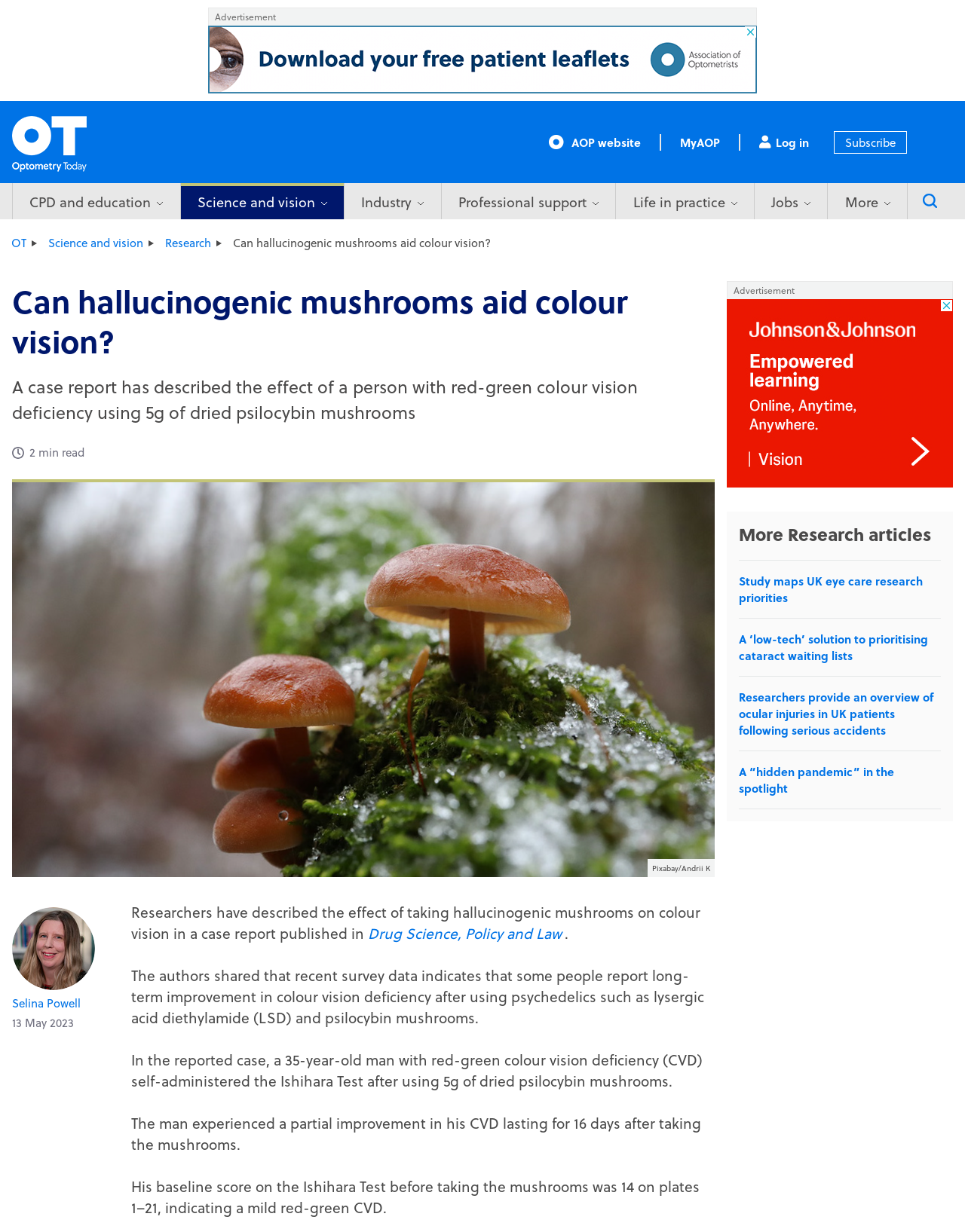Use the information in the screenshot to answer the question comprehensively: What is the name of the test used to assess colour vision deficiency?

The name of the test used to assess colour vision deficiency is the Ishihara Test, as mentioned in the text 'The man self-administered the Ishihara Test after using 5g of dried psilocybin mushrooms.'